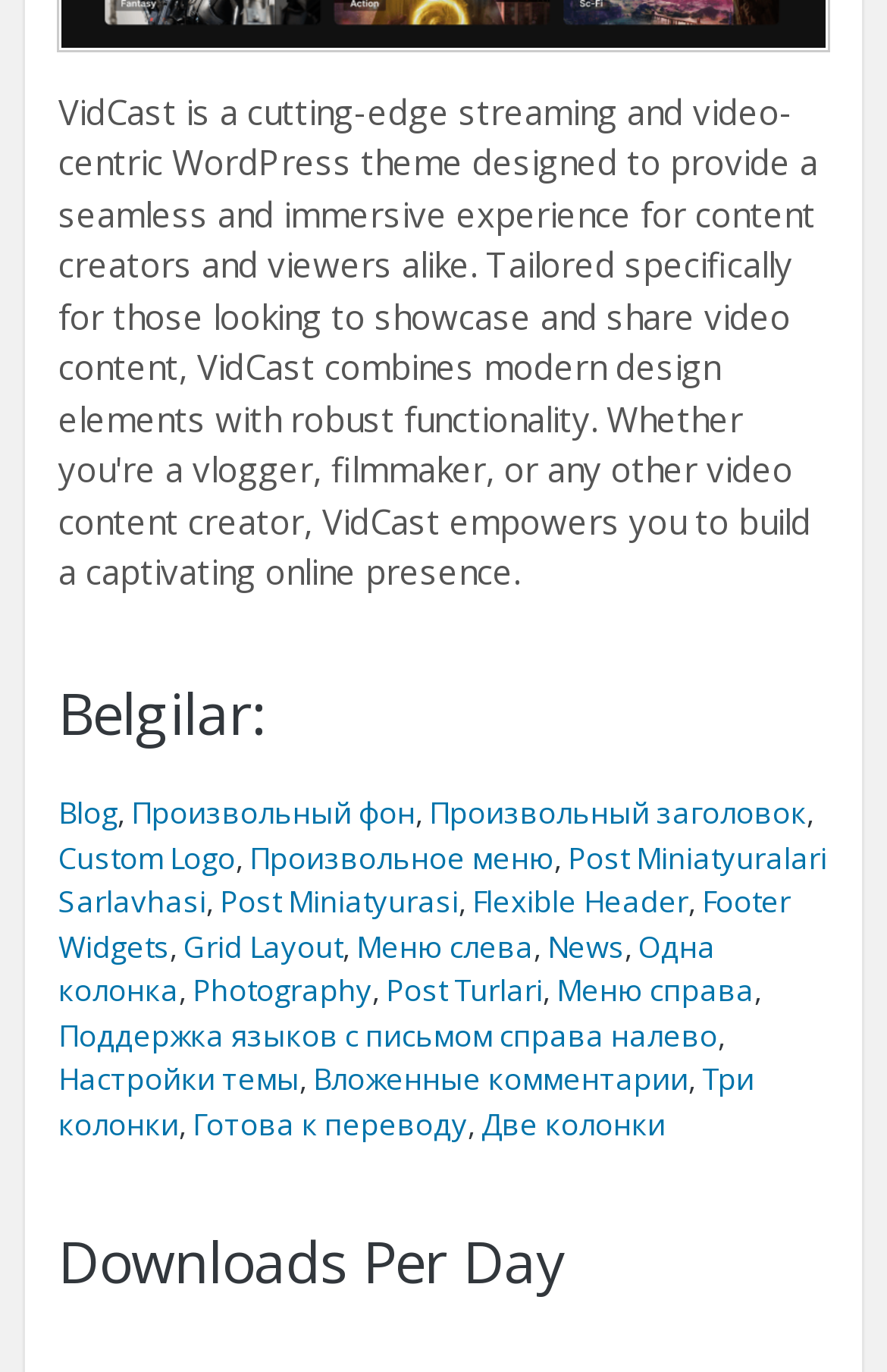What is the last link on the webpage?
Give a detailed and exhaustive answer to the question.

The last link on the webpage is 'Три колонки' which is located at the bottom left corner of the webpage with a bounding box coordinate of [0.066, 0.771, 0.851, 0.834].